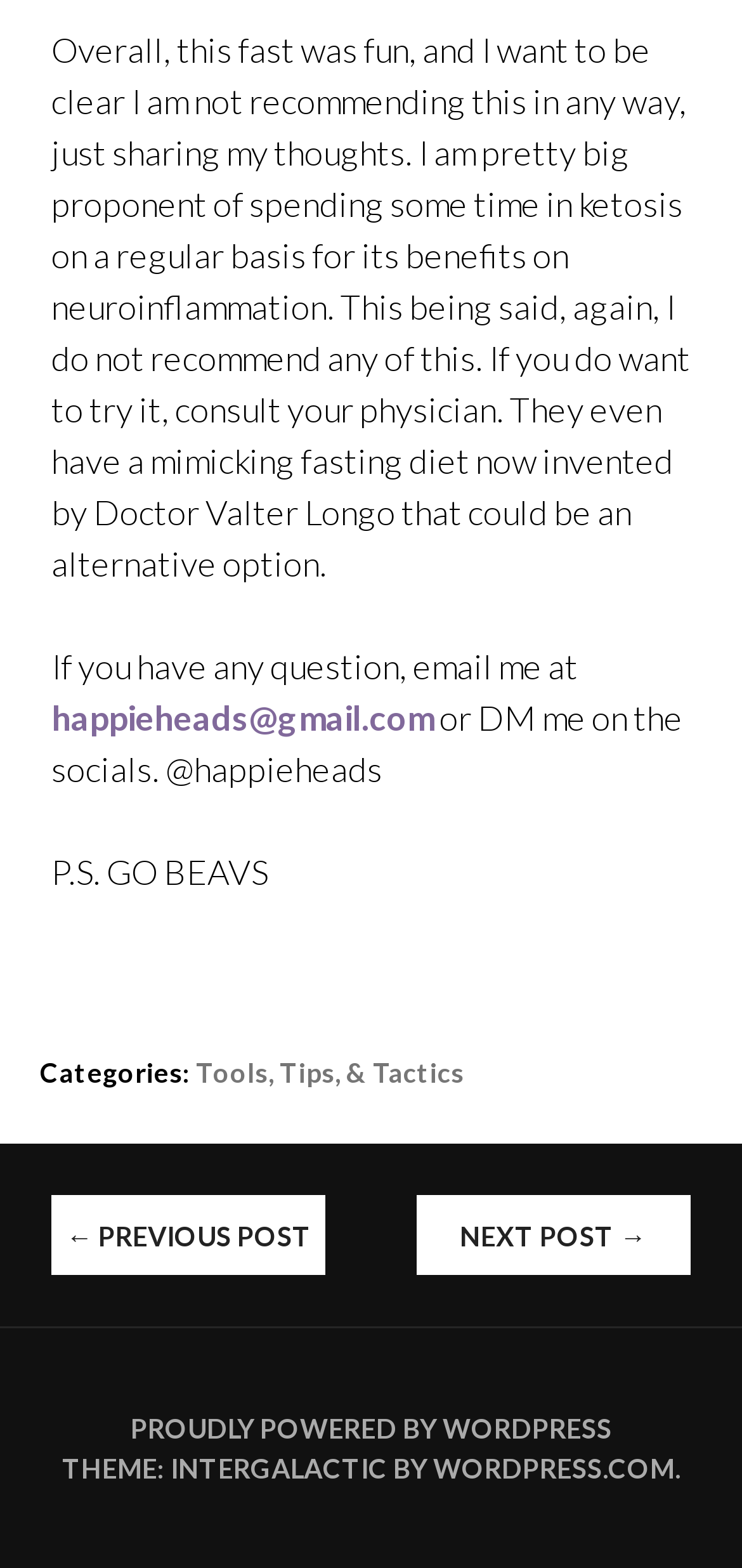What is the name of the doctor mentioned in the text?
Using the information from the image, provide a comprehensive answer to the question.

The author mentions a 'mimicking fasting diet' invented by Doctor Valter Longo, indicating that this is the name of the doctor referred to in the text.